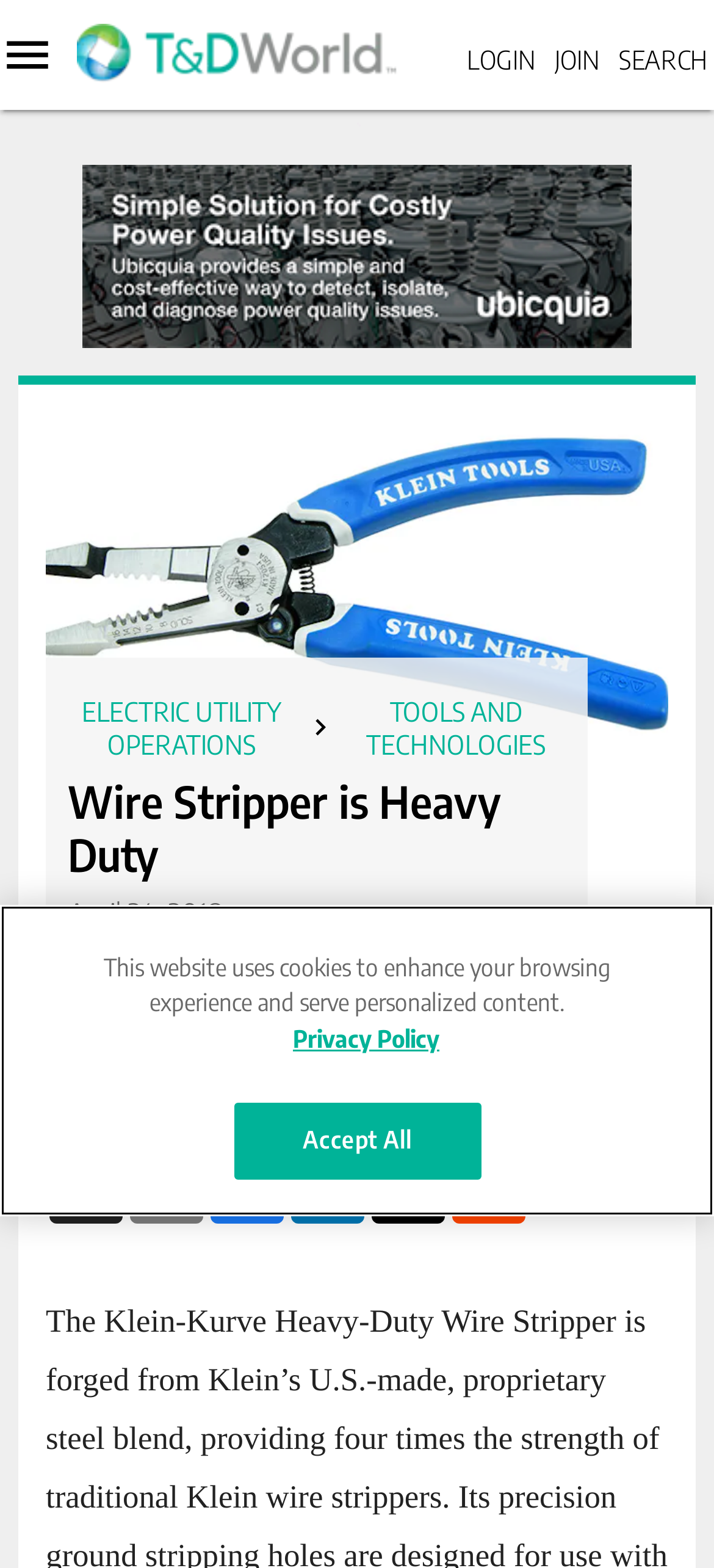Carefully examine the image and provide an in-depth answer to the question: What is the purpose of the buttons below the article?

I inferred the answer by looking at the buttons below the article, which have no descriptive text but are arranged in a way that suggests they are for sharing or social media purposes, similar to what is commonly seen on other websites.